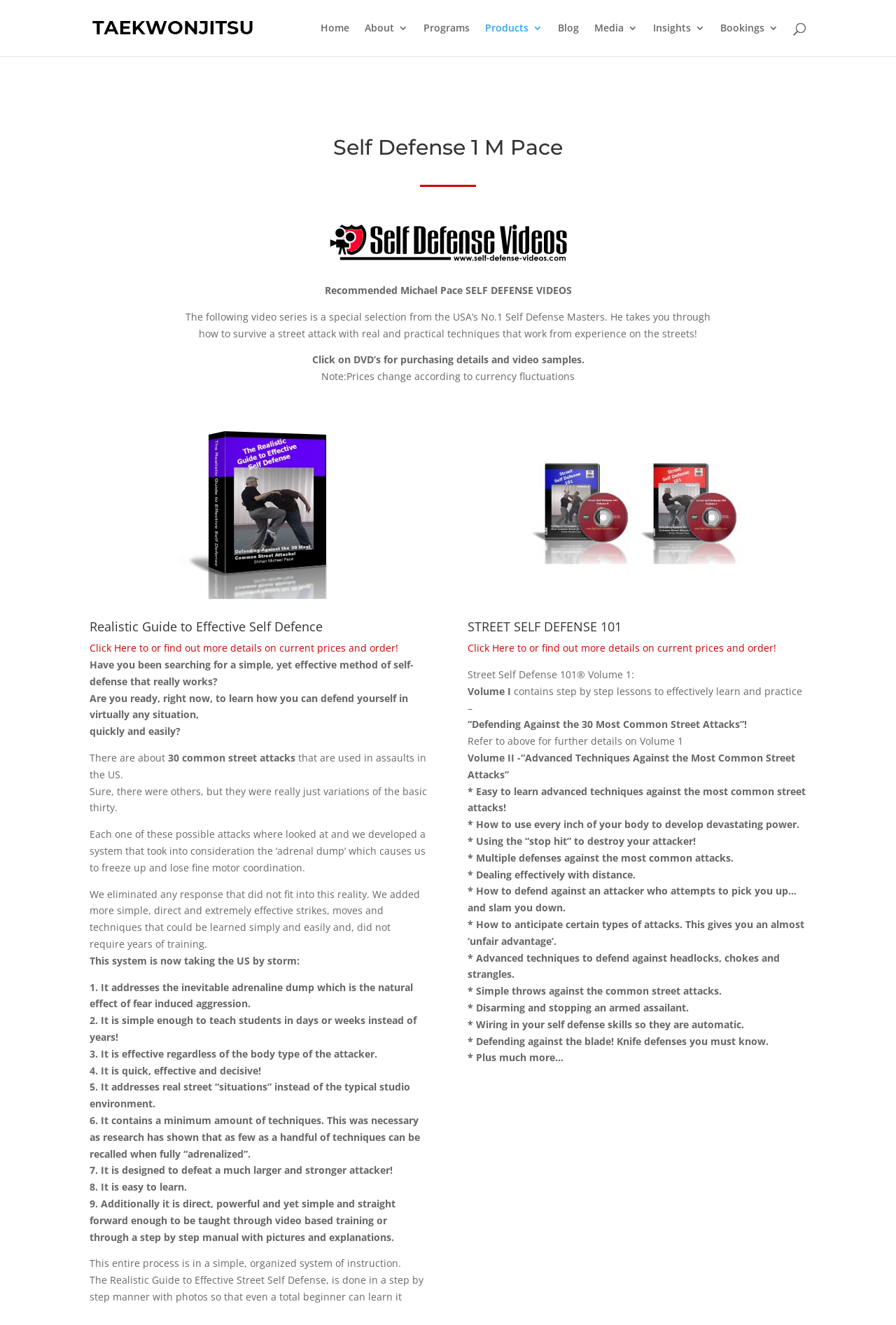From the screenshot, find the bounding box of the UI element matching this description: "About". Supply the bounding box coordinates in the form [left, top, right, bottom], each a float between 0 and 1.

[0.407, 0.017, 0.455, 0.042]